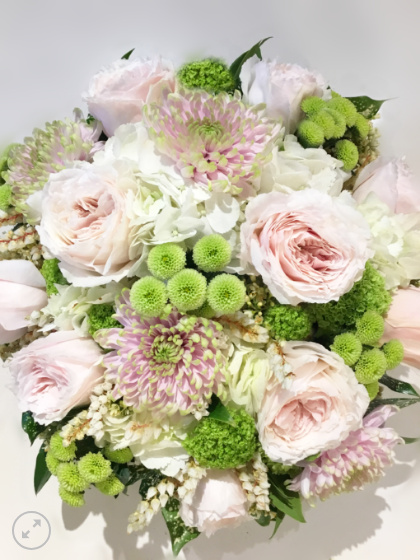Describe the image with as much detail as possible.

This stunning floral arrangement features a harmonious blend of soft pink garden roses and vibrant green flowers, creating an enchanting bouquet known as the "Pink O'Hara." The composition is artfully designed with lush layers, showcasing the delicate ruffled heads of the roses alongside bright green button mums and intricate white accents. The gentle interplay of creamy pink and fresh green hues evokes a sense of elegance and tranquility, making it an ideal centerpiece for special occasions or a heartfelt gift. Each bloom has been thoughtfully selected to highlight the beauty and charm of nature, embodying a refined aesthetic that is quintessential to Queen Bee Flowers, a dedicated Vancouver flower shop that prides itself on eco-conscious practices.